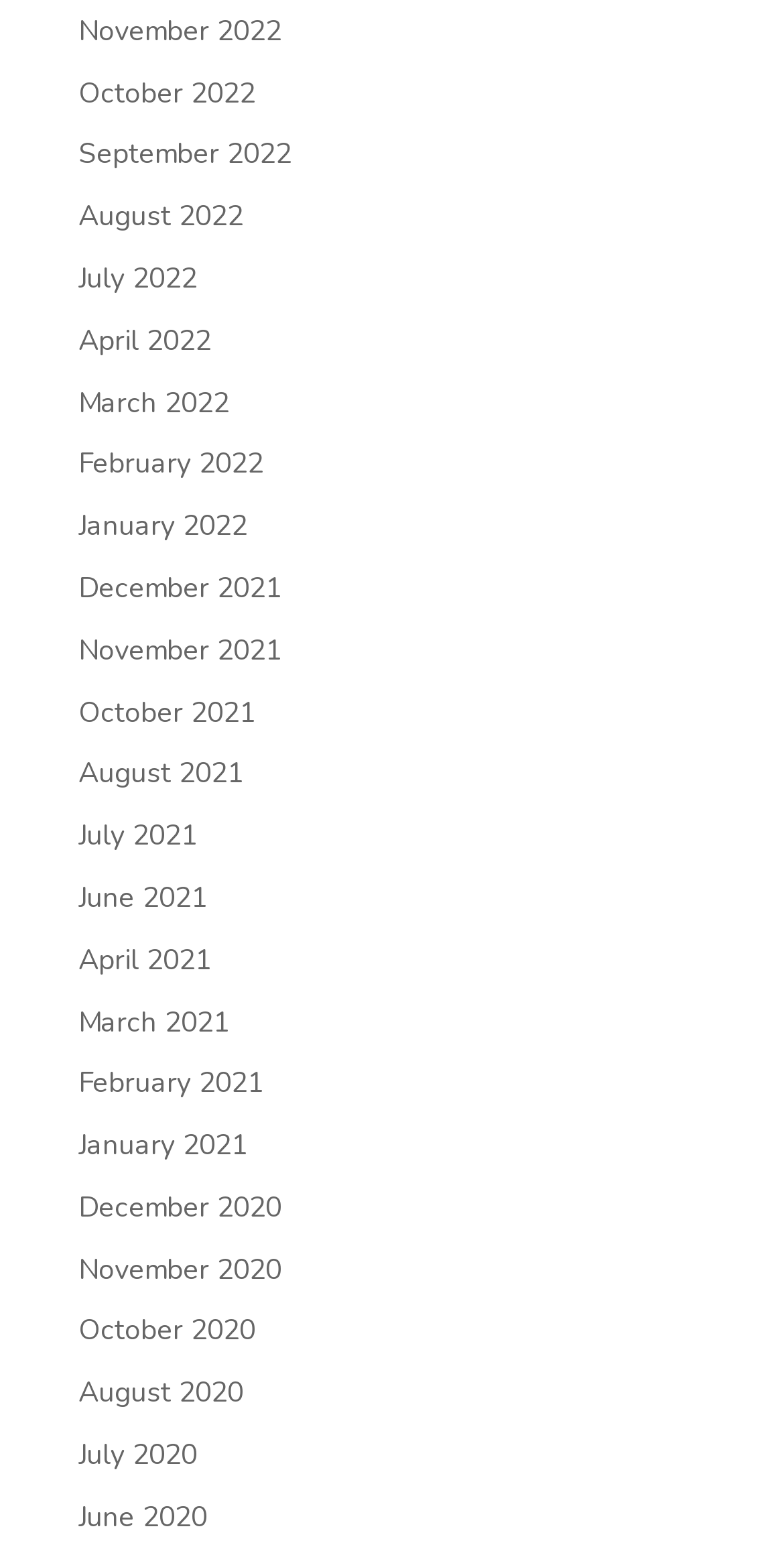Could you locate the bounding box coordinates for the section that should be clicked to accomplish this task: "view November 2022".

[0.1, 0.007, 0.359, 0.032]